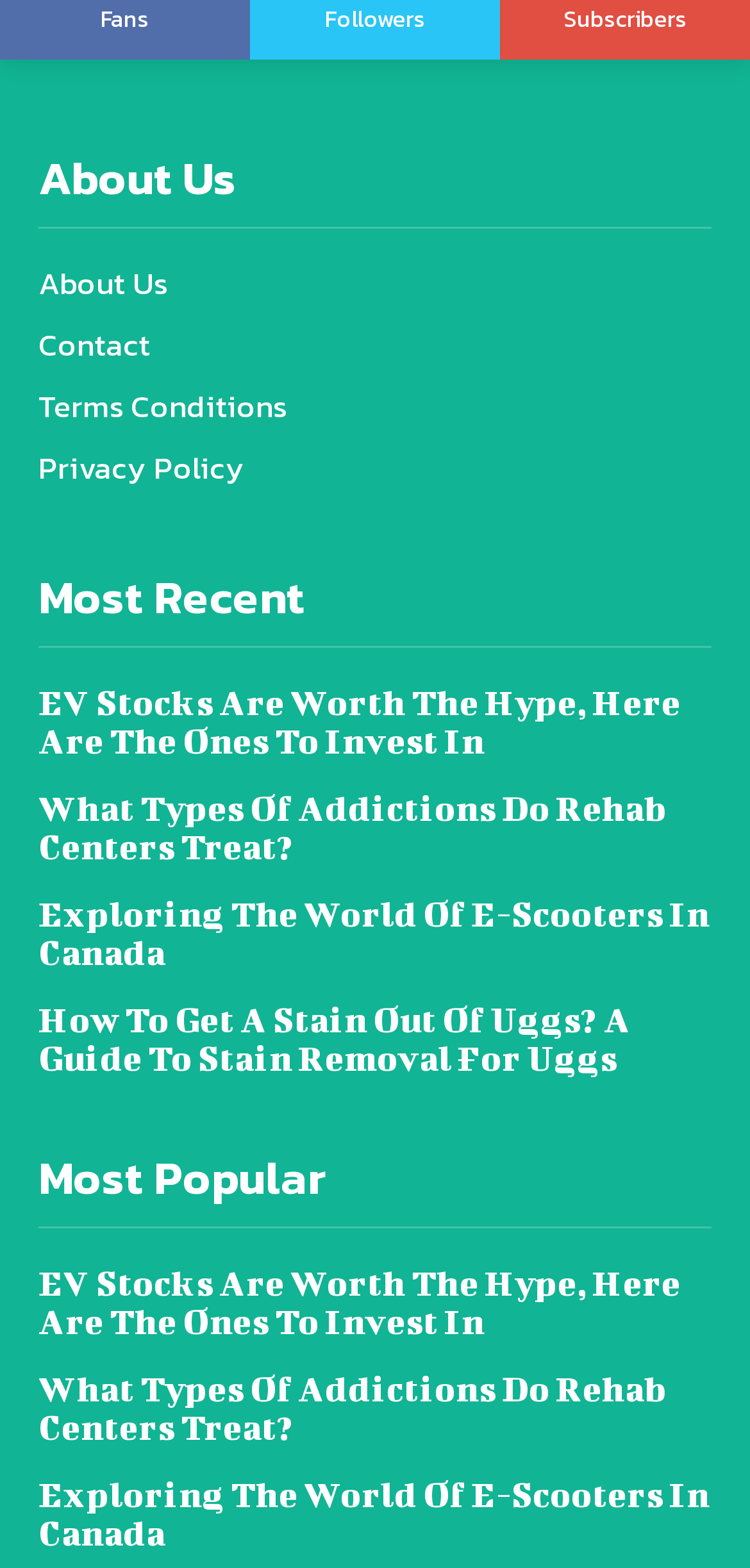What is the title of the first article under 'Most Popular'?
We need a detailed and meticulous answer to the question.

The first article under the 'Most Popular' section is titled 'EV Stocks Are Worth The Hype, Here Are The Ones To Invest In', which suggests that it is a popular or trending article on the website.